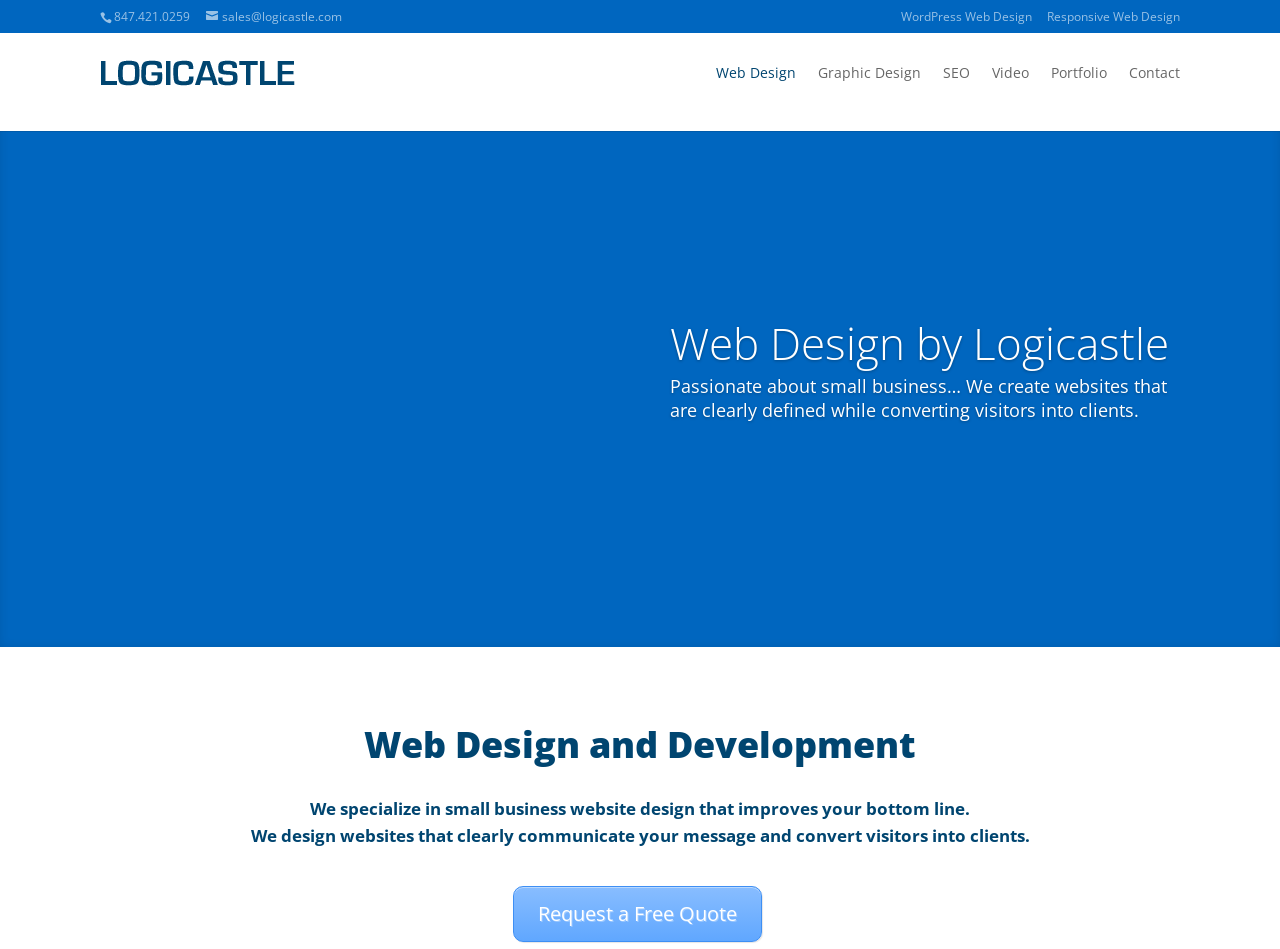Please determine the bounding box coordinates of the clickable area required to carry out the following instruction: "Learn about WordPress web design". The coordinates must be four float numbers between 0 and 1, represented as [left, top, right, bottom].

[0.704, 0.008, 0.806, 0.039]